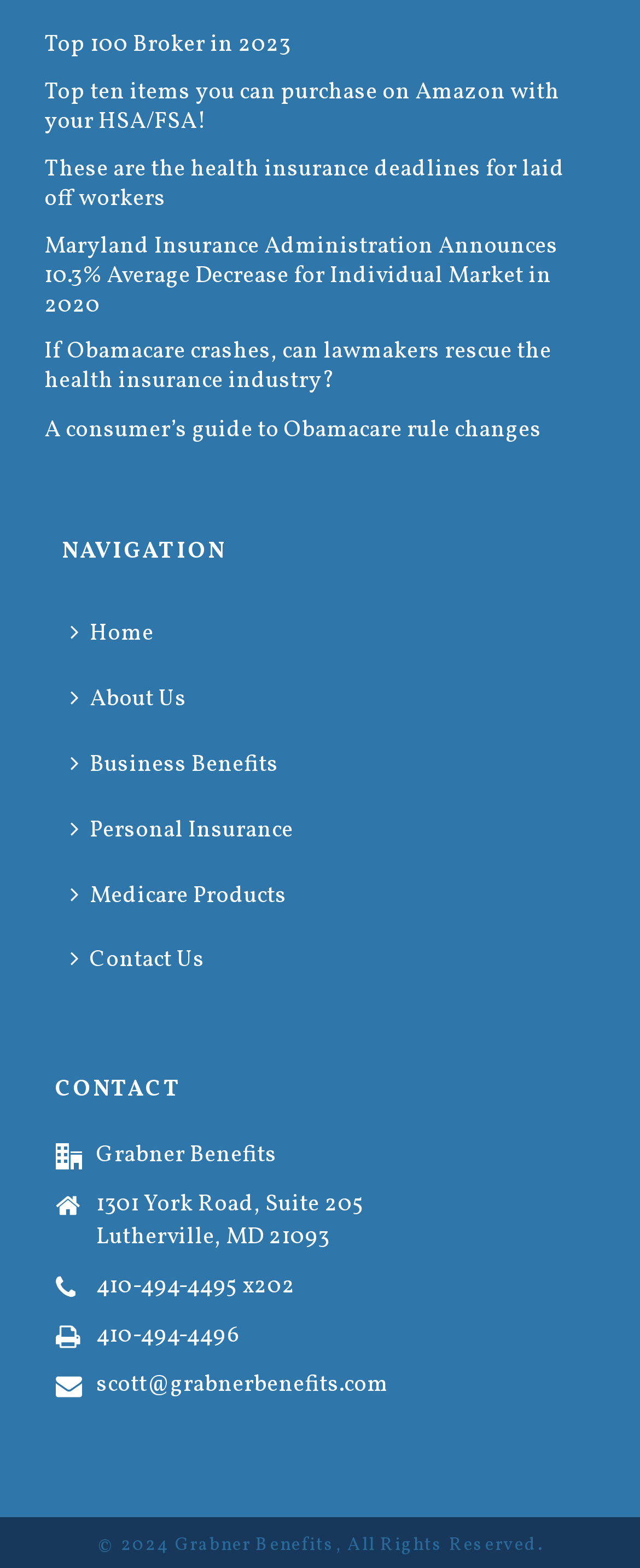Please identify the bounding box coordinates of the element's region that should be clicked to execute the following instruction: "Call 410-494-4495 x202". The bounding box coordinates must be four float numbers between 0 and 1, i.e., [left, top, right, bottom].

[0.151, 0.812, 0.461, 0.831]